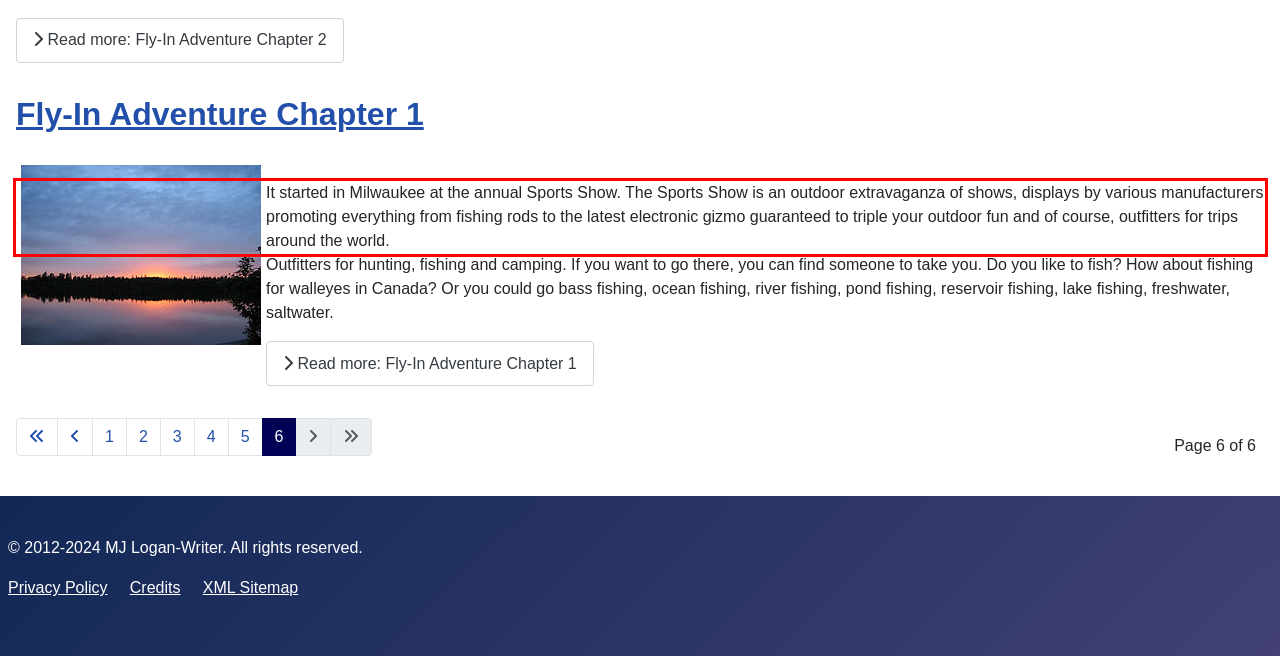Review the webpage screenshot provided, and perform OCR to extract the text from the red bounding box.

It started in Milwaukee at the annual Sports Show. The Sports Show is an outdoor extravaganza of shows, displays by various manufacturers promoting everything from fishing rods to the latest electronic gizmo guaranteed to triple your outdoor fun and of course, outfitters for trips around the world.